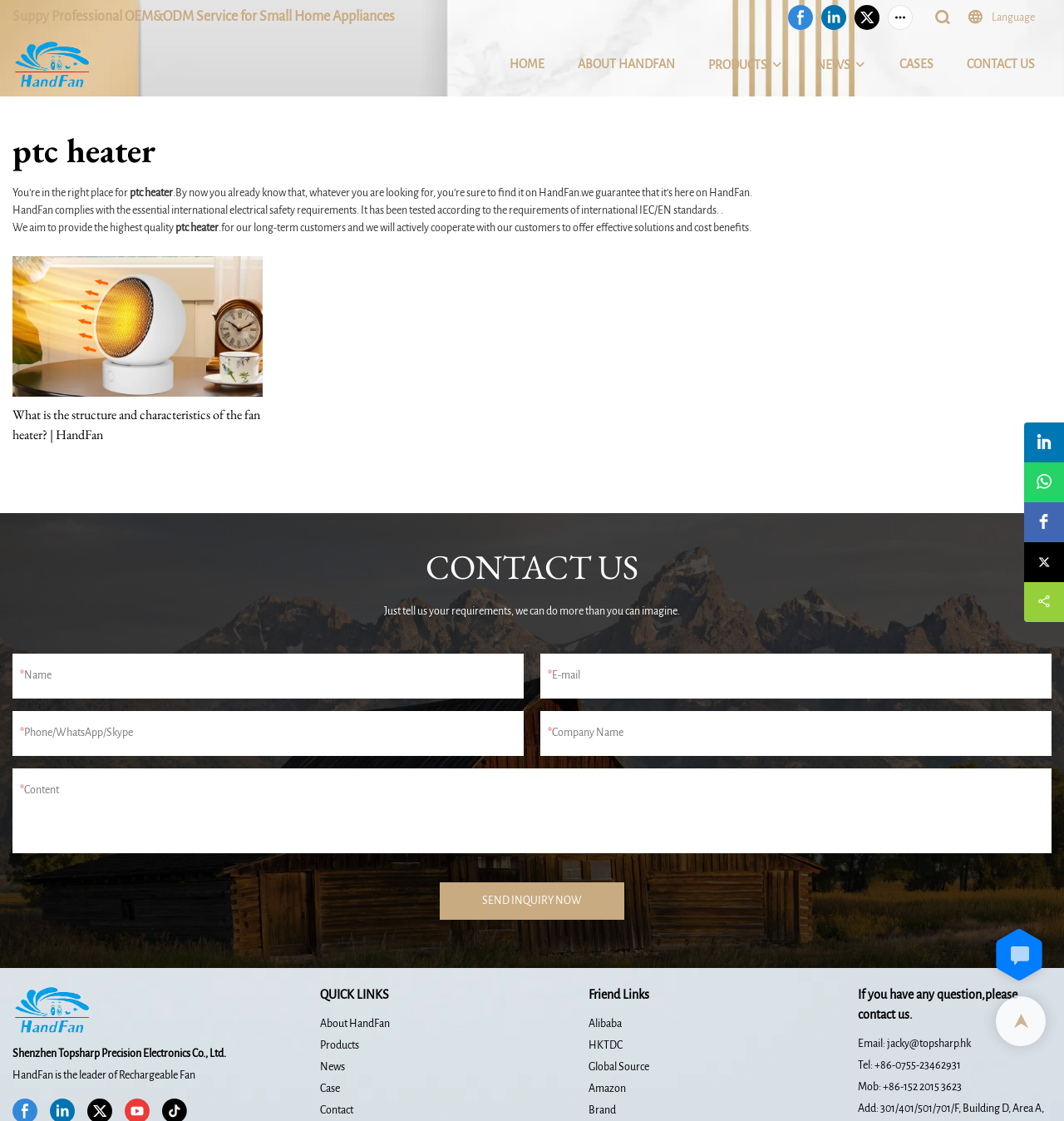Please specify the bounding box coordinates of the clickable region to carry out the following instruction: "Click on the SEND INQUIRY NOW button". The coordinates should be four float numbers between 0 and 1, in the format [left, top, right, bottom].

[0.413, 0.787, 0.587, 0.82]